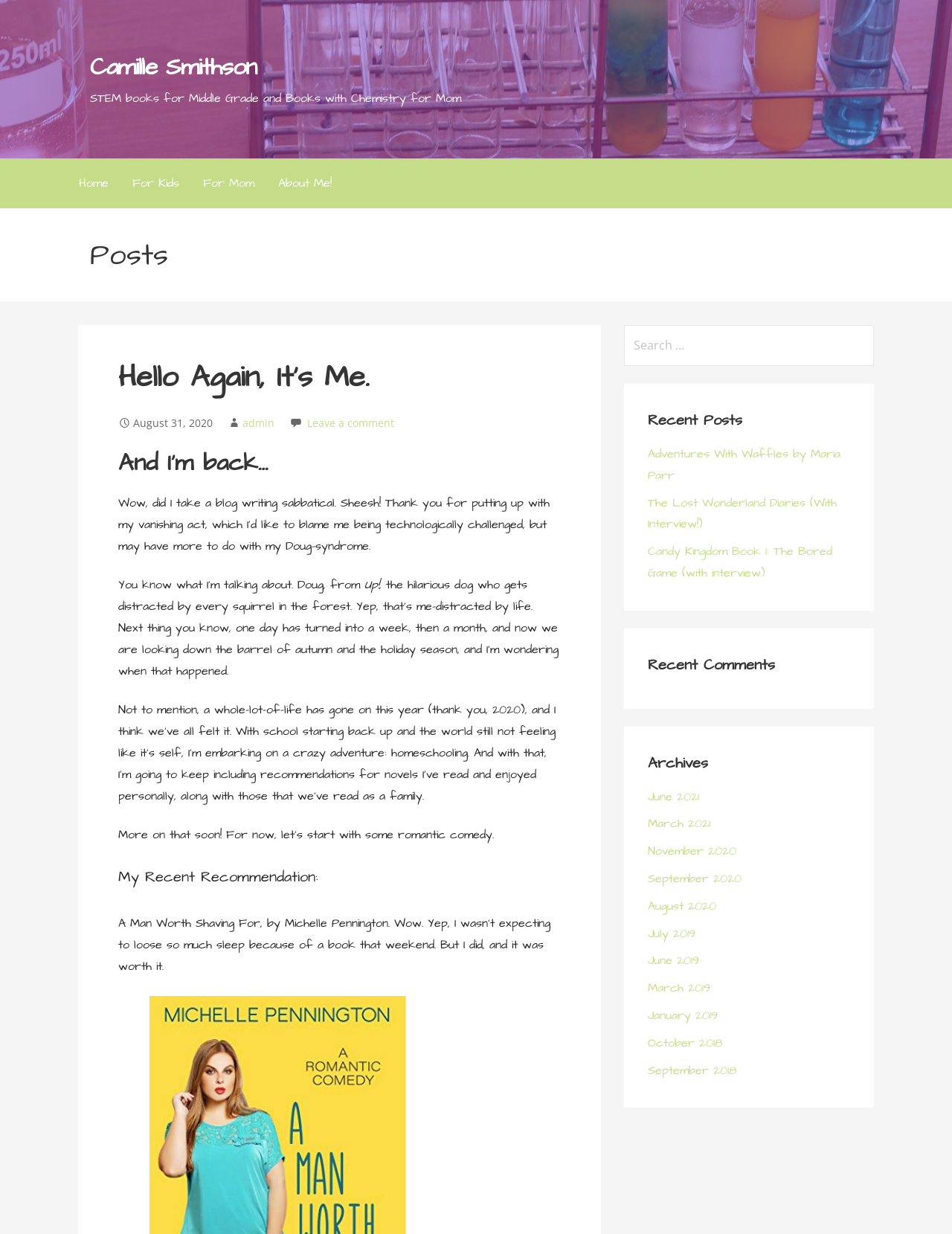Find the coordinates for the bounding box of the element with this description: "Leave a comment".

[0.323, 0.337, 0.414, 0.348]